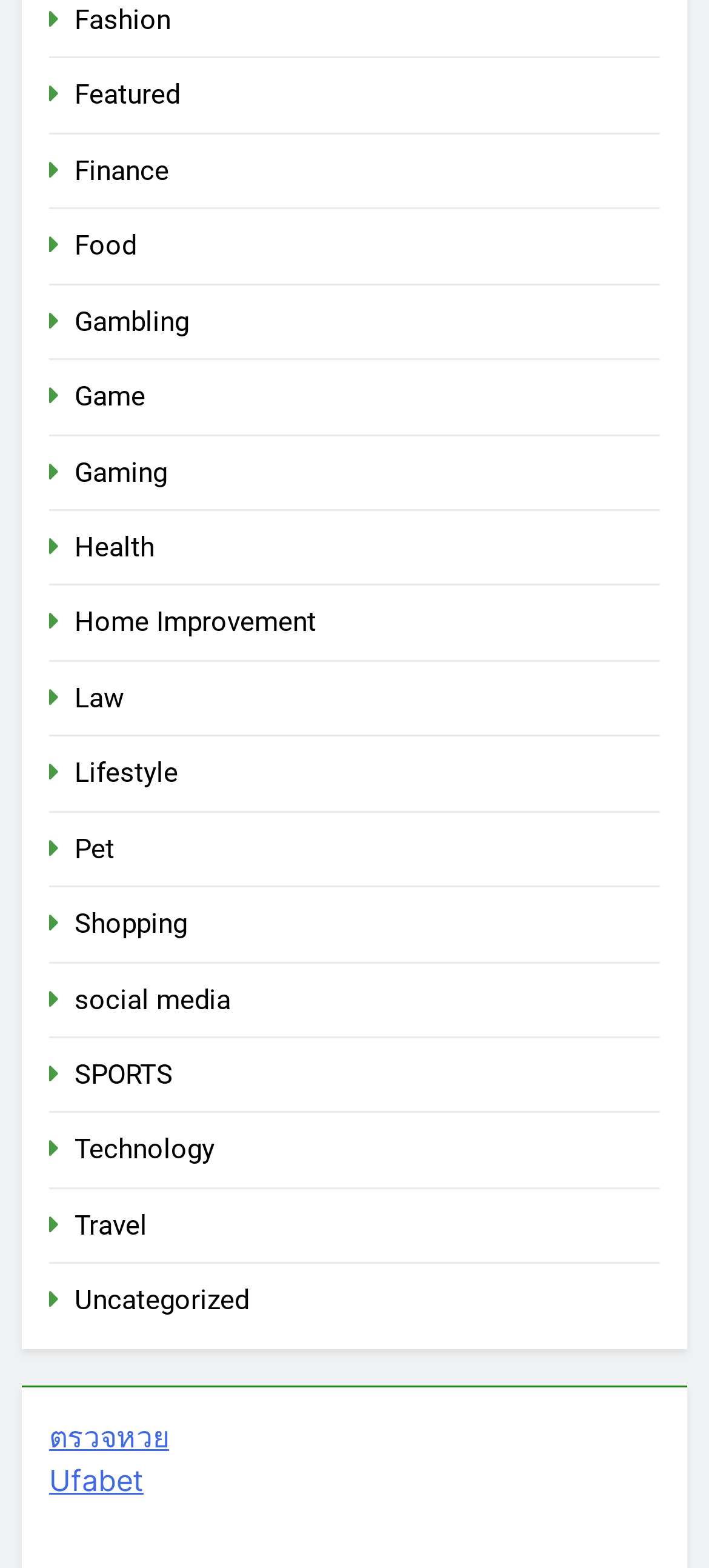Specify the bounding box coordinates of the element's region that should be clicked to achieve the following instruction: "Go to Health". The bounding box coordinates consist of four float numbers between 0 and 1, in the format [left, top, right, bottom].

[0.105, 0.339, 0.218, 0.359]